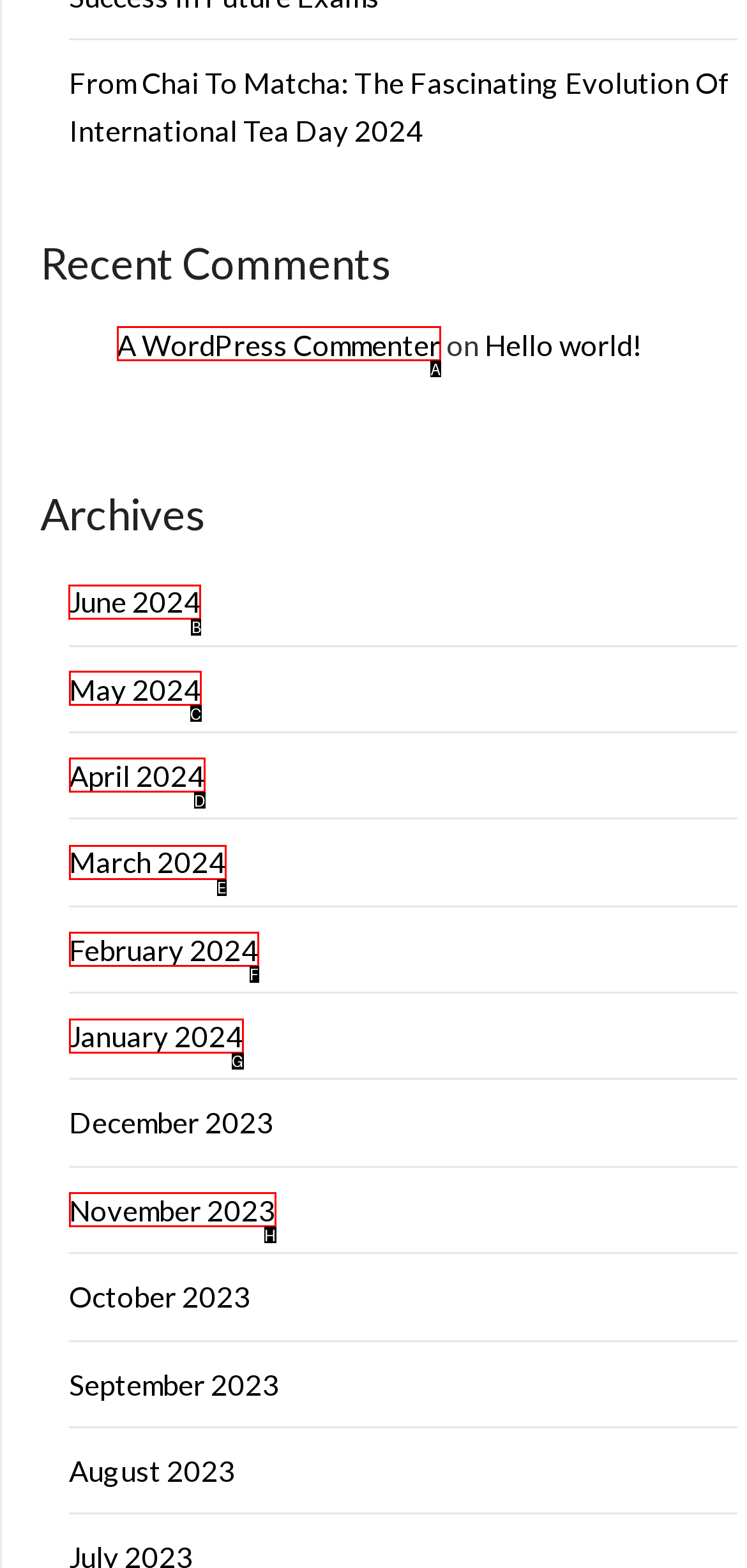Select the UI element that should be clicked to execute the following task: Check the archives for June 2024
Provide the letter of the correct choice from the given options.

B